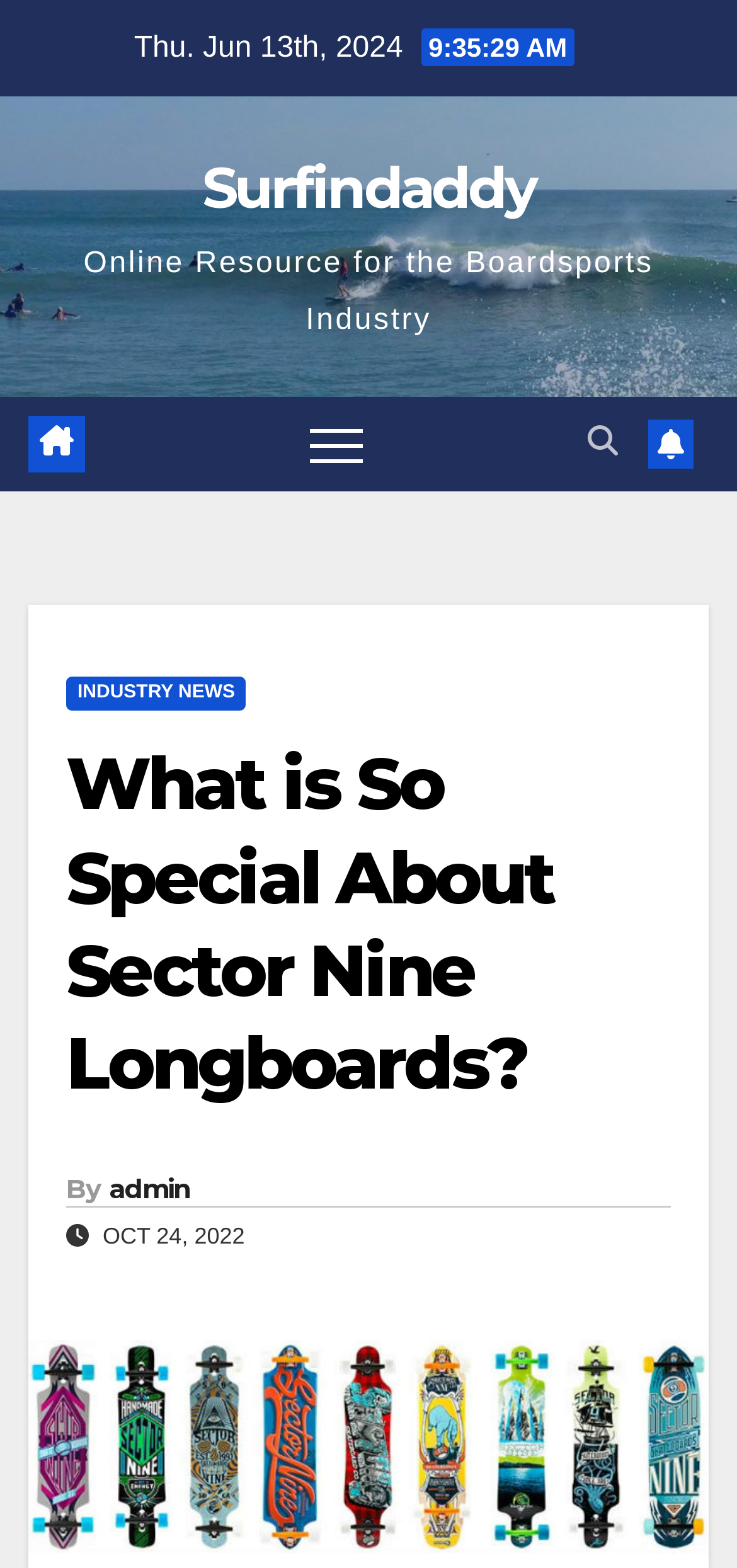Provide an in-depth caption for the elements present on the webpage.

The webpage appears to be a blog post or article about Sector Nine Longboards. At the top, there is a date "Thu. Jun 13th, 2024" and a link to "Surfindaddy", which is likely the website's name or brand. Below this, there is a brief description of the website as an "Online Resource for the Boardsports Industry".

To the left of the top section, there is a small icon represented by "\ue3af", and a button to "Toggle navigation". On the right side, there is another button with an icon "\uf002" that has a popup menu, and a link with an icon "\uf0f3".

The main content of the webpage is divided into sections. The first section has a heading "What is So Special About Sector Nine Longboards?" which is a question that the article likely answers. Below this heading, there is a permalink to the article and some text that is not specified.

The next section has a heading "By admin" which indicates the author of the article. Below this, there is a link to the author's profile, labeled "admin". The article was posted on "OCT 24, 2022", as indicated by the date at the bottom of this section.

There are no images on the page, but there are several links and buttons that provide navigation and additional information.